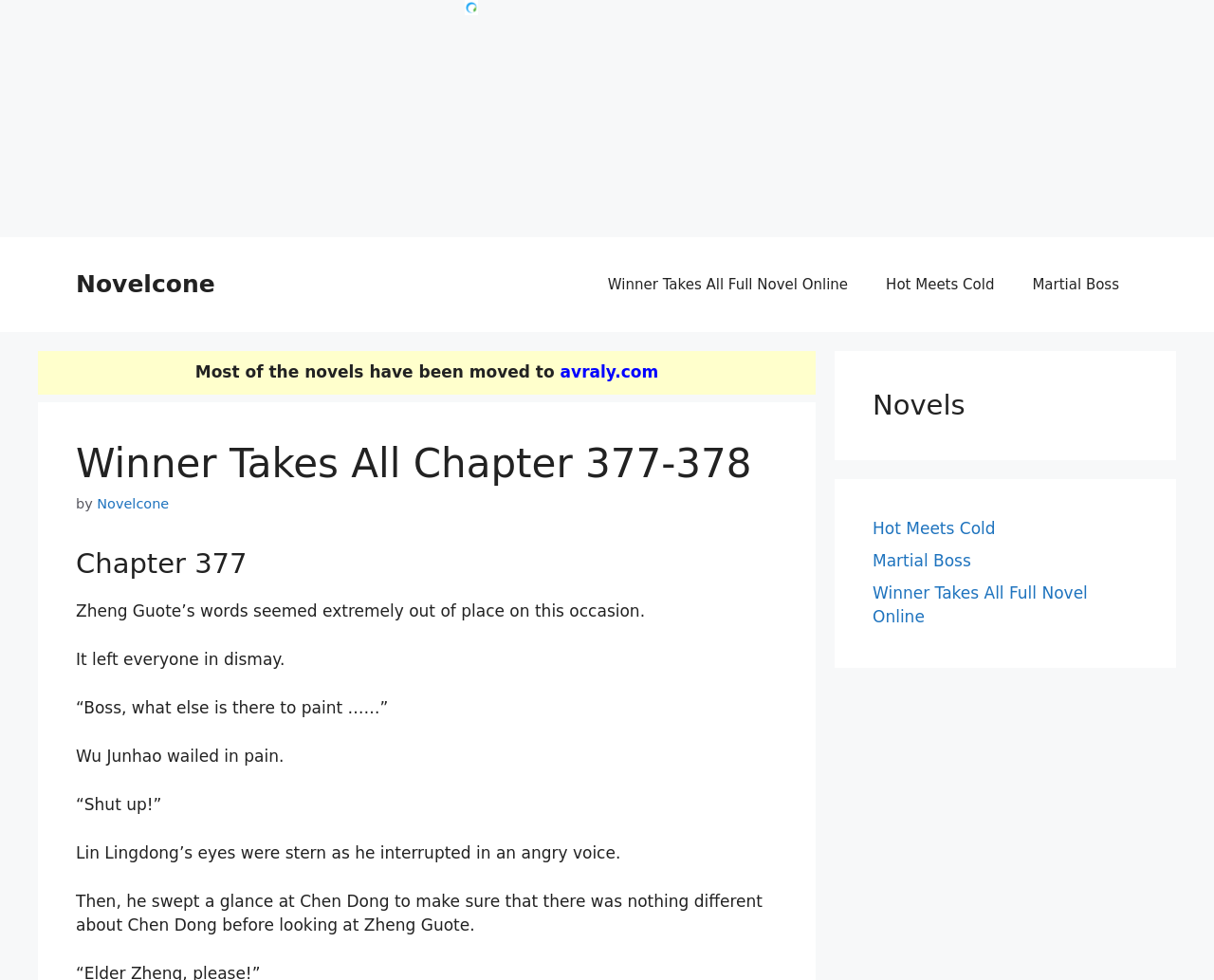Give a short answer using one word or phrase for the question:
What is the name of the website?

Novelcone